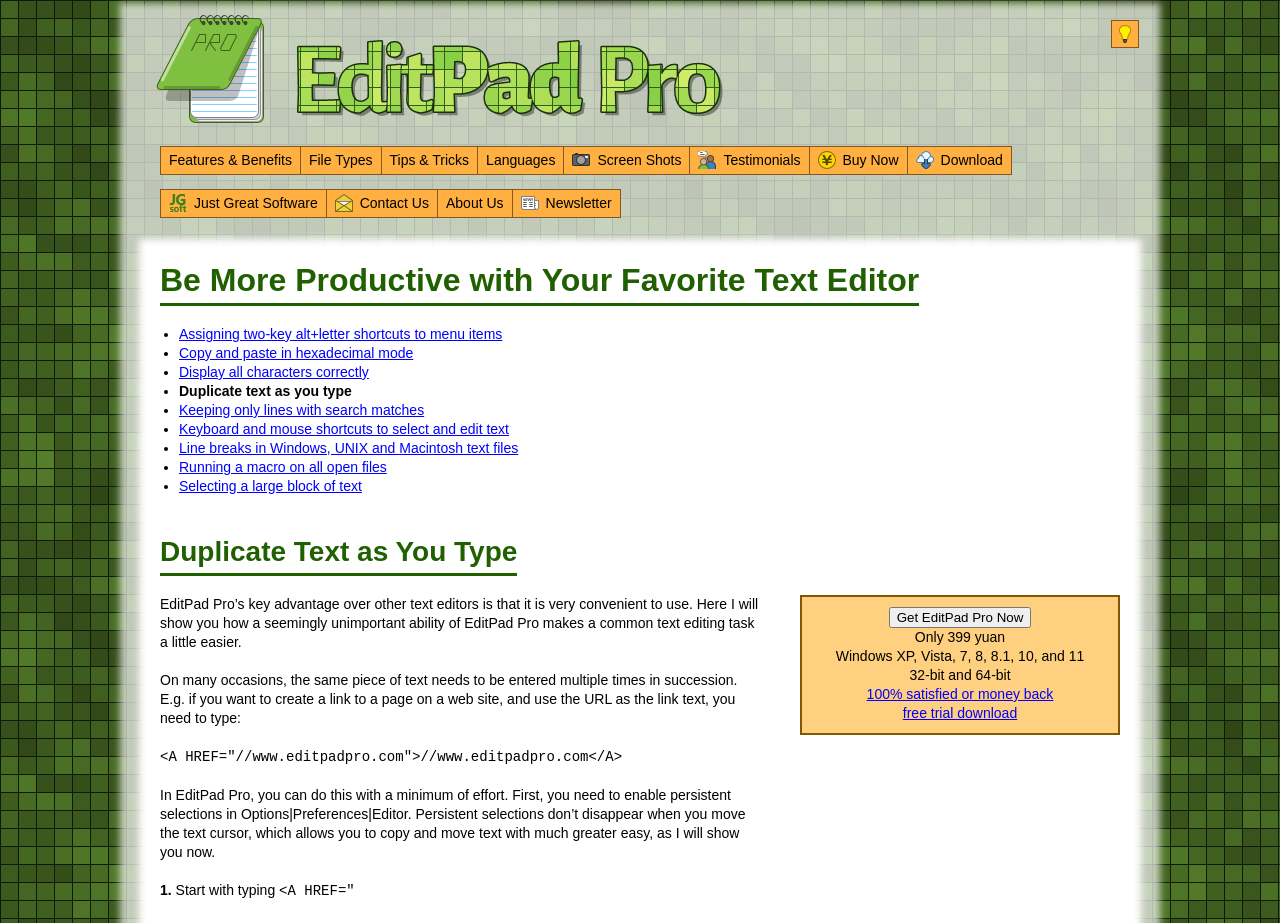Locate and generate the text content of the webpage's heading.

Be More Productive with Your Favorite Text Editor